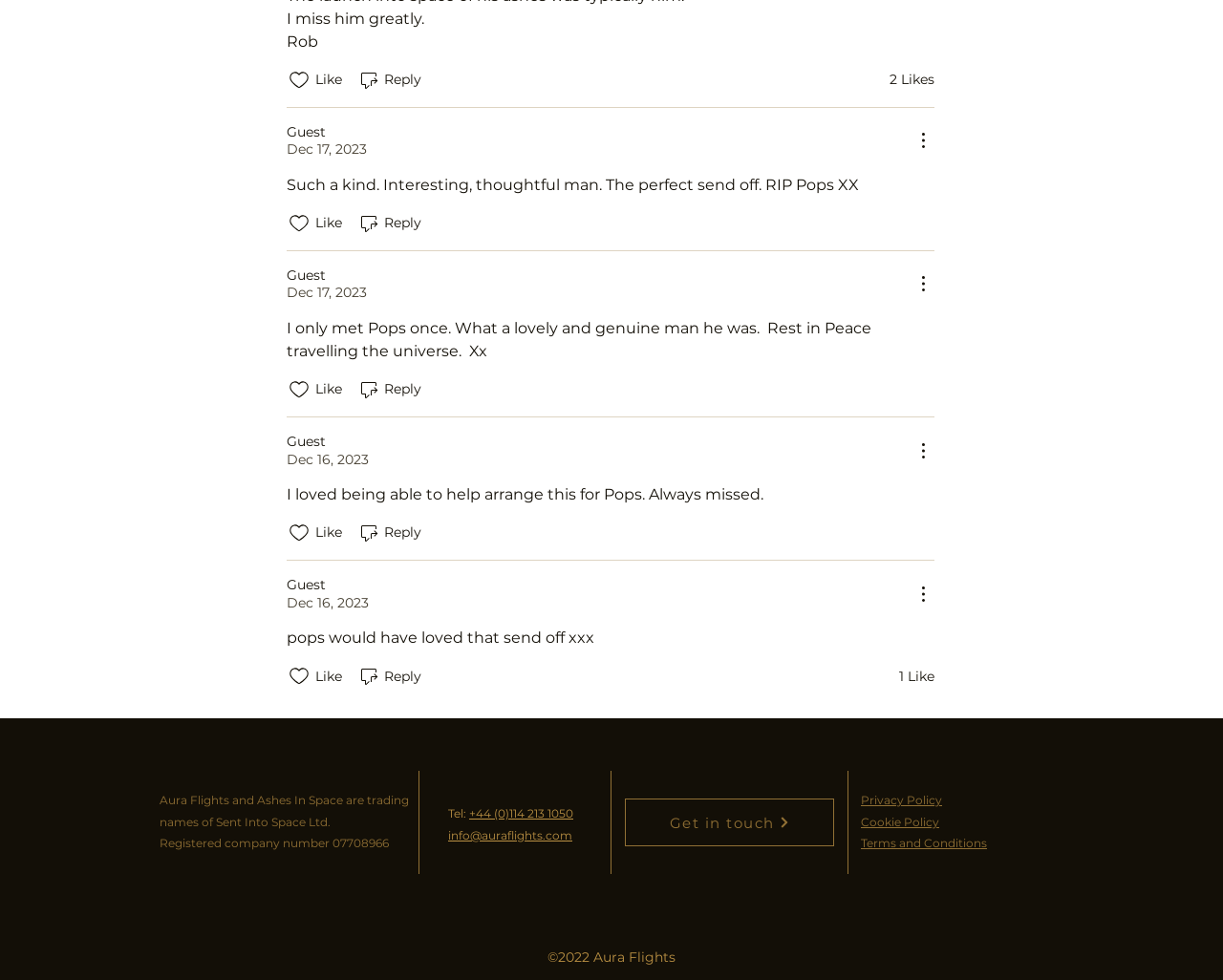What is the date of the fifth comment?
Please utilize the information in the image to give a detailed response to the question.

The fifth comment has a timestamp of 'Dec 16, 2023', which indicates the date it was posted.